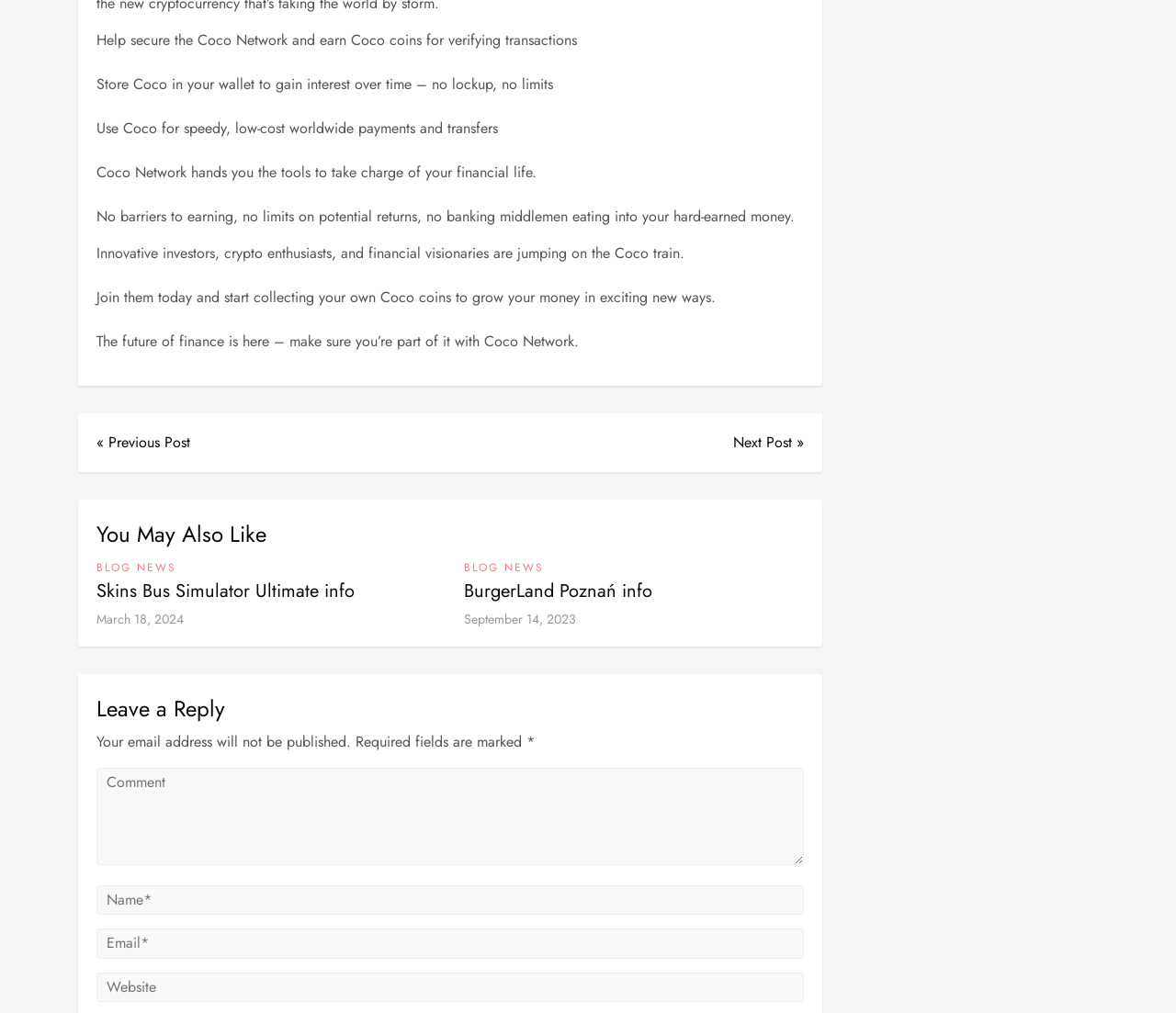Determine the bounding box coordinates for the region that must be clicked to execute the following instruction: "Click on 'BLOG NEWS'".

[0.082, 0.552, 0.15, 0.568]